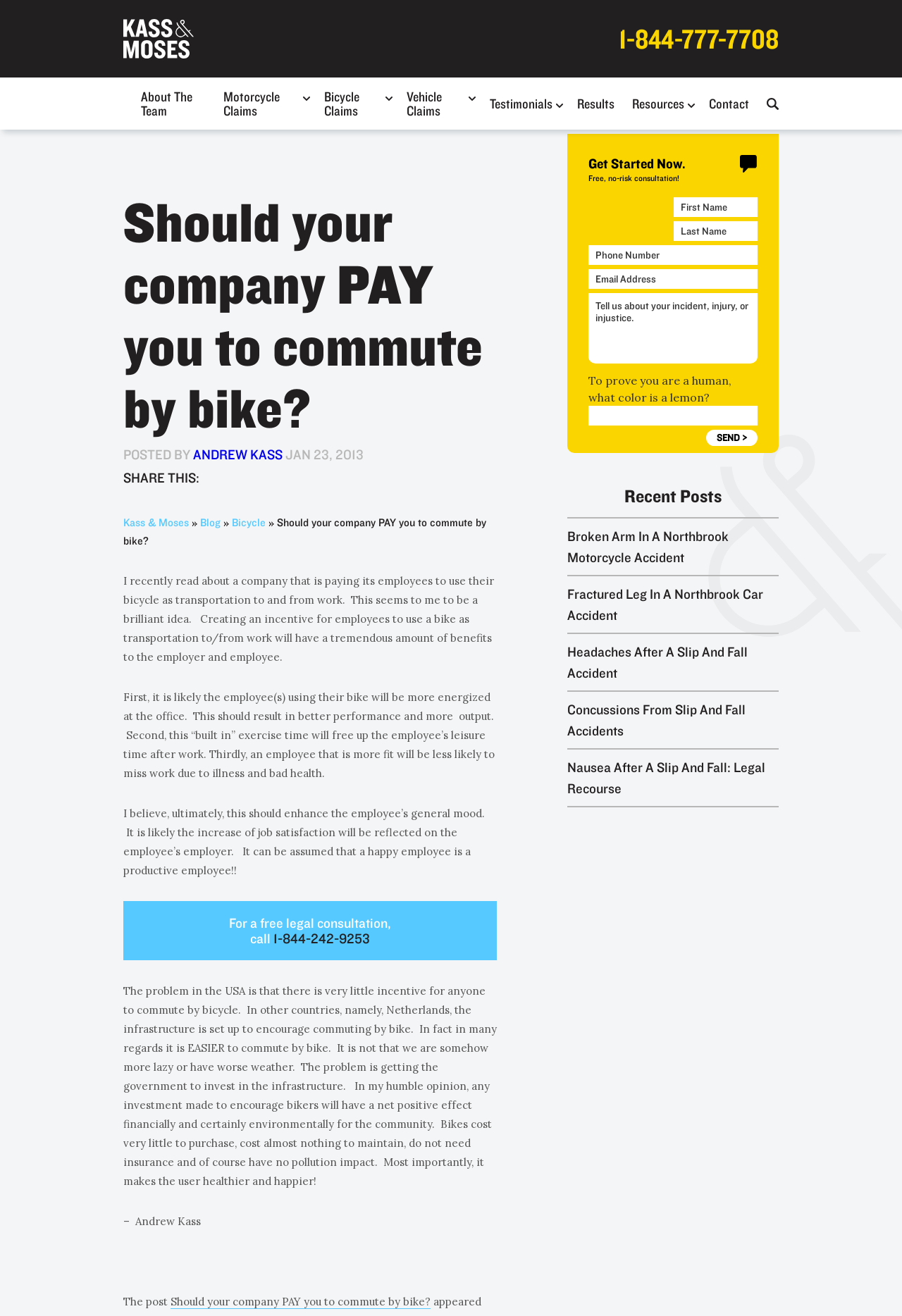Respond to the question below with a single word or phrase:
What is the title of the recent post below 'Broken Arm In A Northbrook Motorcycle Accident'?

Fractured Leg In A Northbrook Car Accident